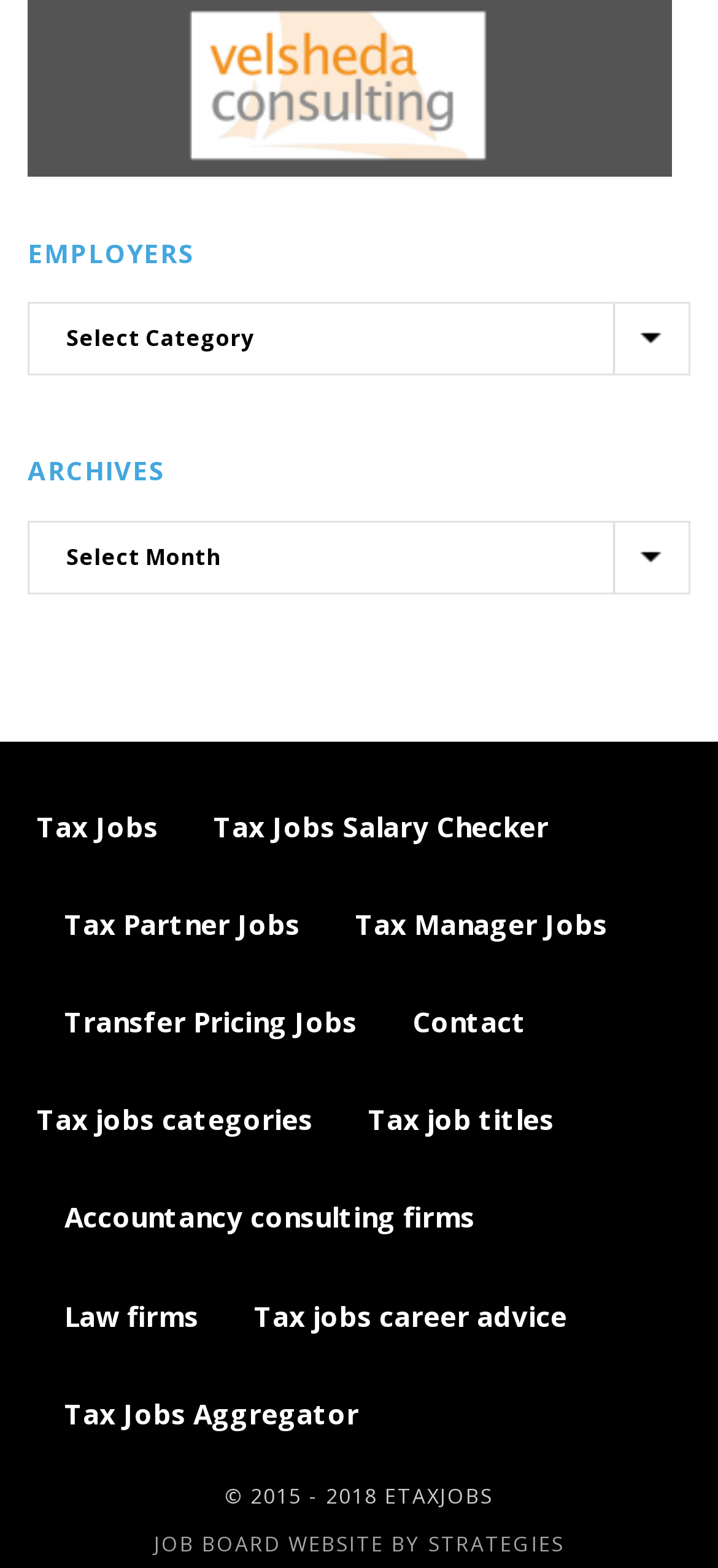Identify the bounding box of the UI element described as follows: "Law firms". Provide the coordinates as four float numbers in the range of 0 to 1 [left, top, right, bottom].

[0.09, 0.828, 0.277, 0.849]